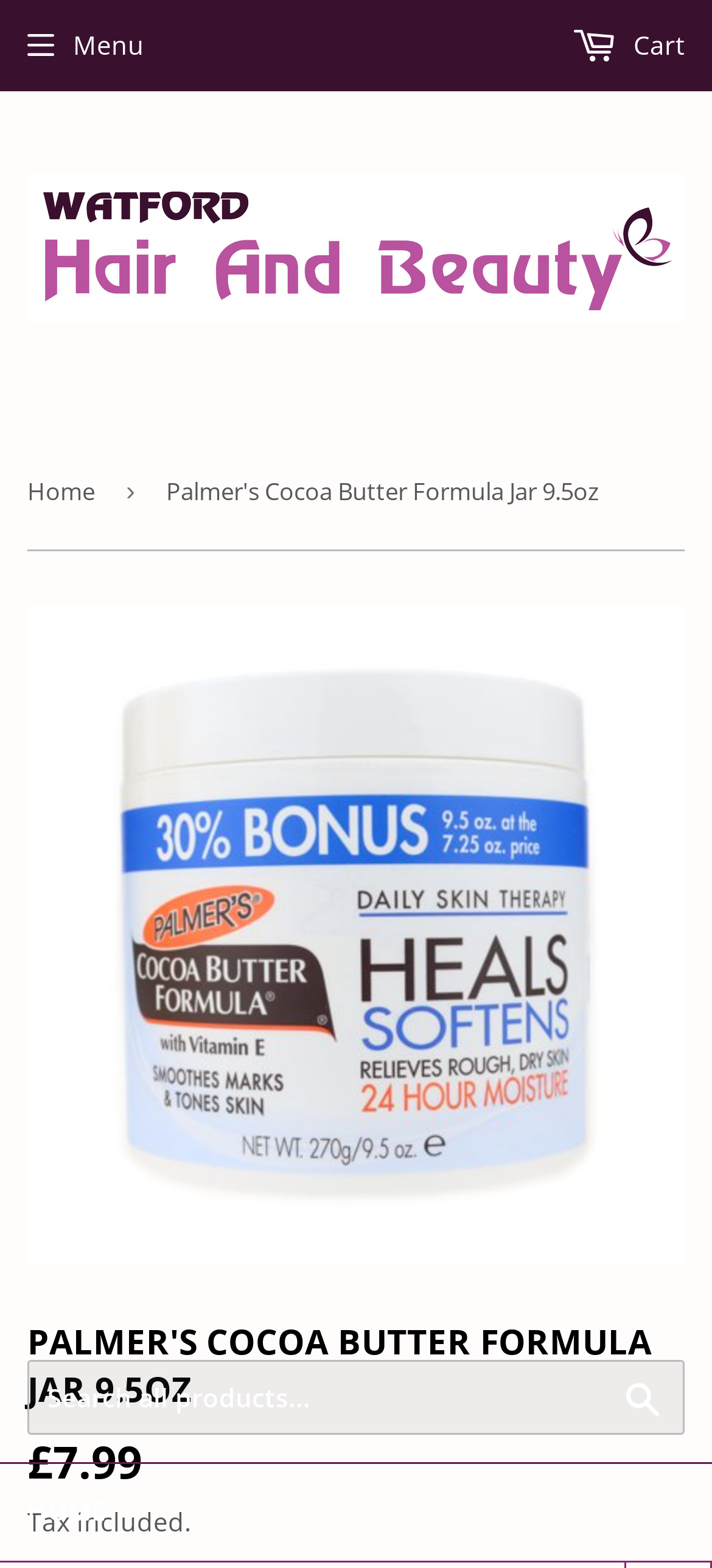What is the navigation menu called?
Please provide a single word or phrase as your answer based on the image.

breadcrumbs